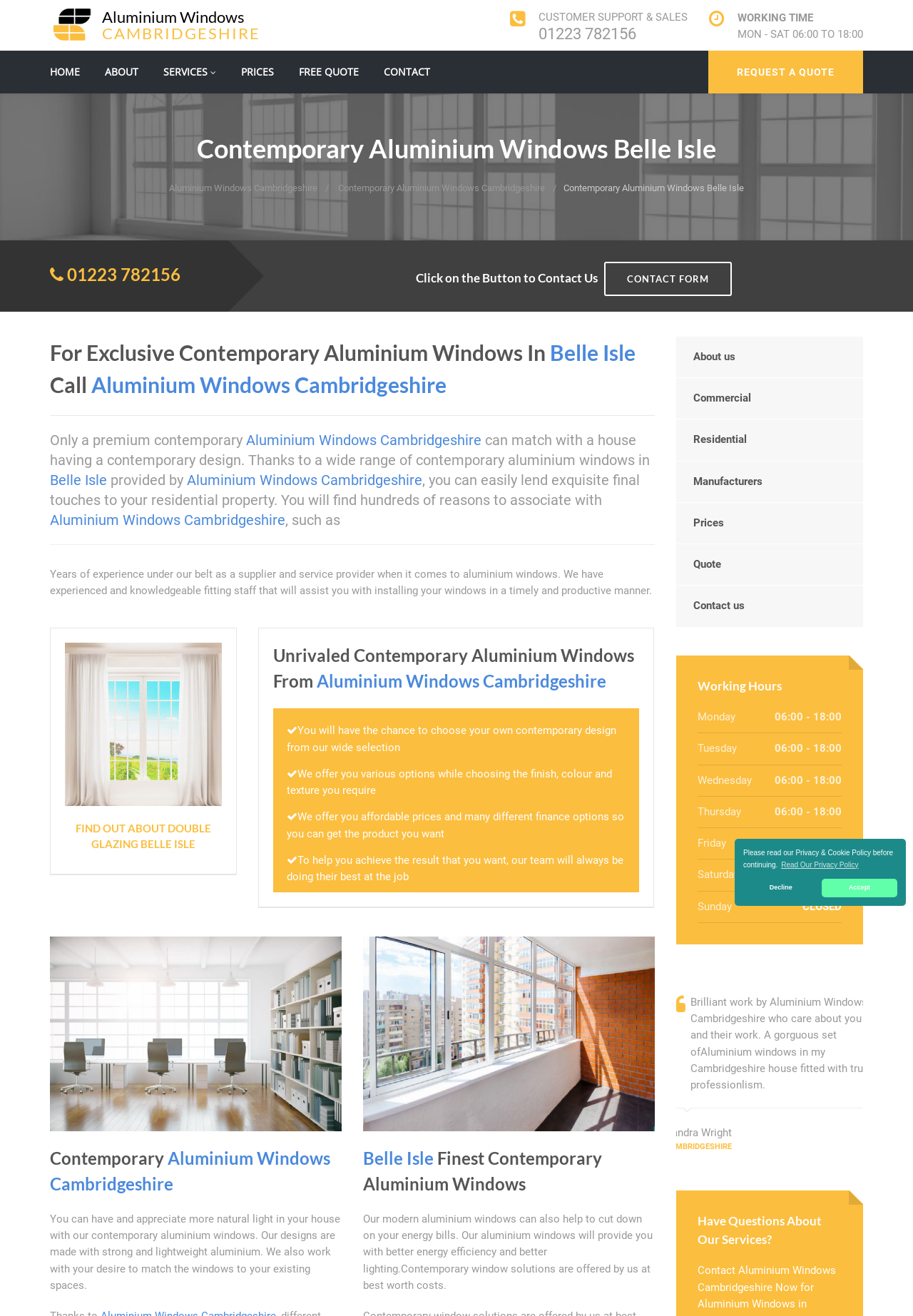What is the company's name?
Give a detailed explanation using the information visible in the image.

The company's name is Aluminium Windows Cambridgeshire, as stated in the logo and throughout the webpage.